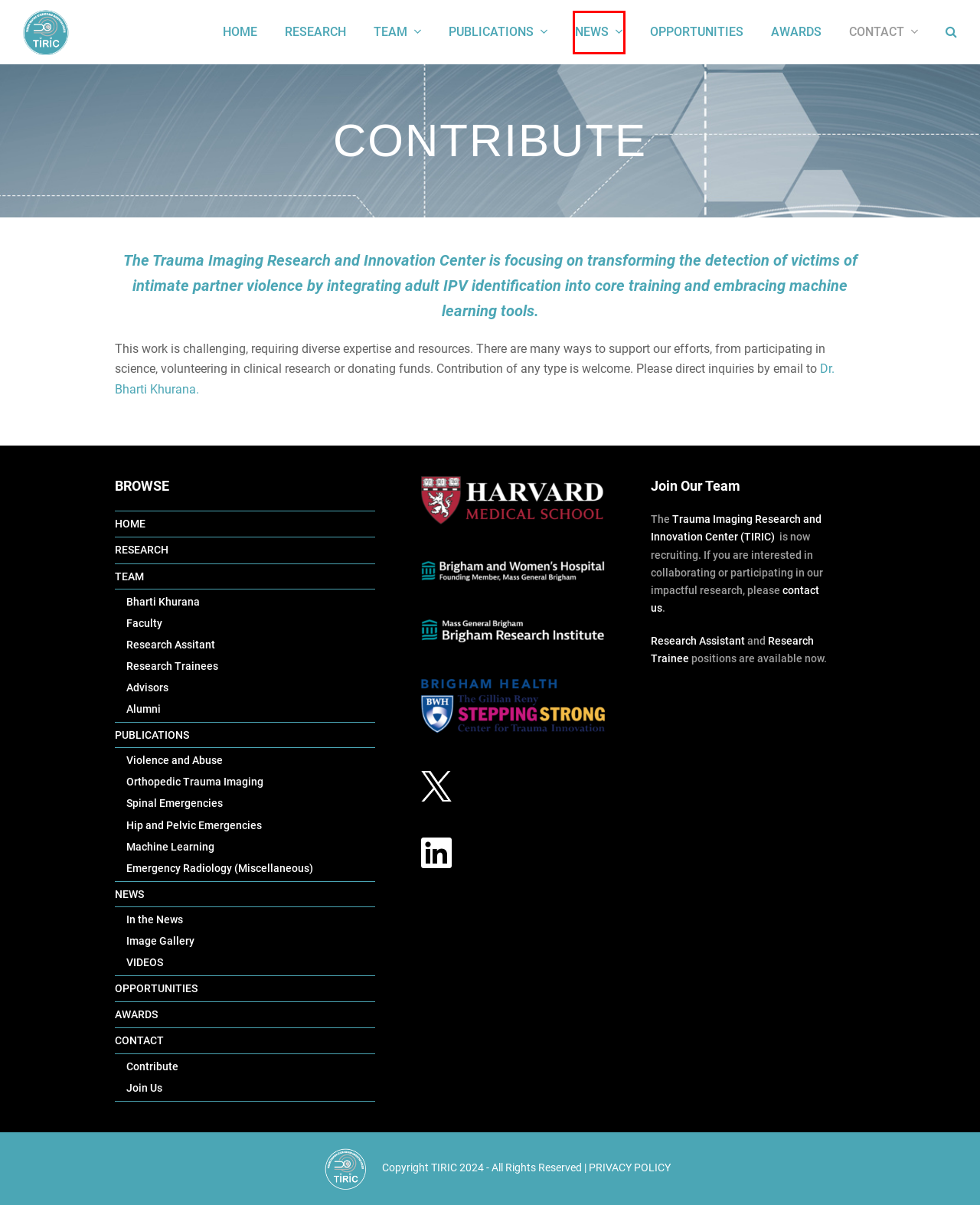You have a screenshot of a webpage where a red bounding box highlights a specific UI element. Identify the description that best matches the resulting webpage after the highlighted element is clicked. The choices are:
A. JOIN – Bharti Khurana
B. Opportunities – Bharti Khurana
C. HIP AND PELVIC EMERGENCIES – Bharti Khurana
D. Team – Bharti Khurana
E. Contact – Bharti Khurana
F. VIDEOS – Bharti Khurana
G. RESEARCH – Bharti Khurana
H. News – Bharti Khurana

H